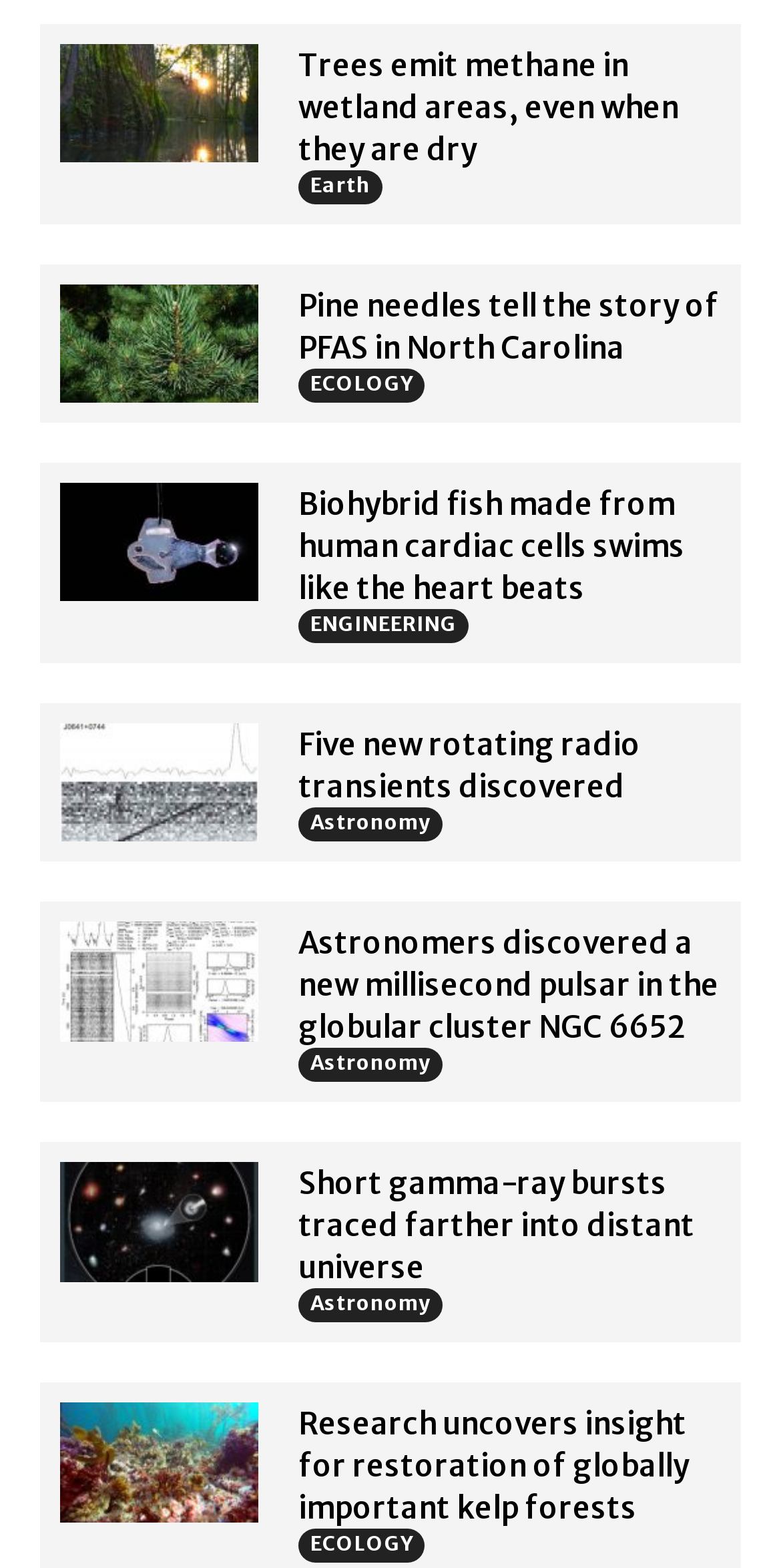Identify the bounding box coordinates for the UI element mentioned here: "Chuck Carroll". Provide the coordinates as four float values between 0 and 1, i.e., [left, top, right, bottom].

None